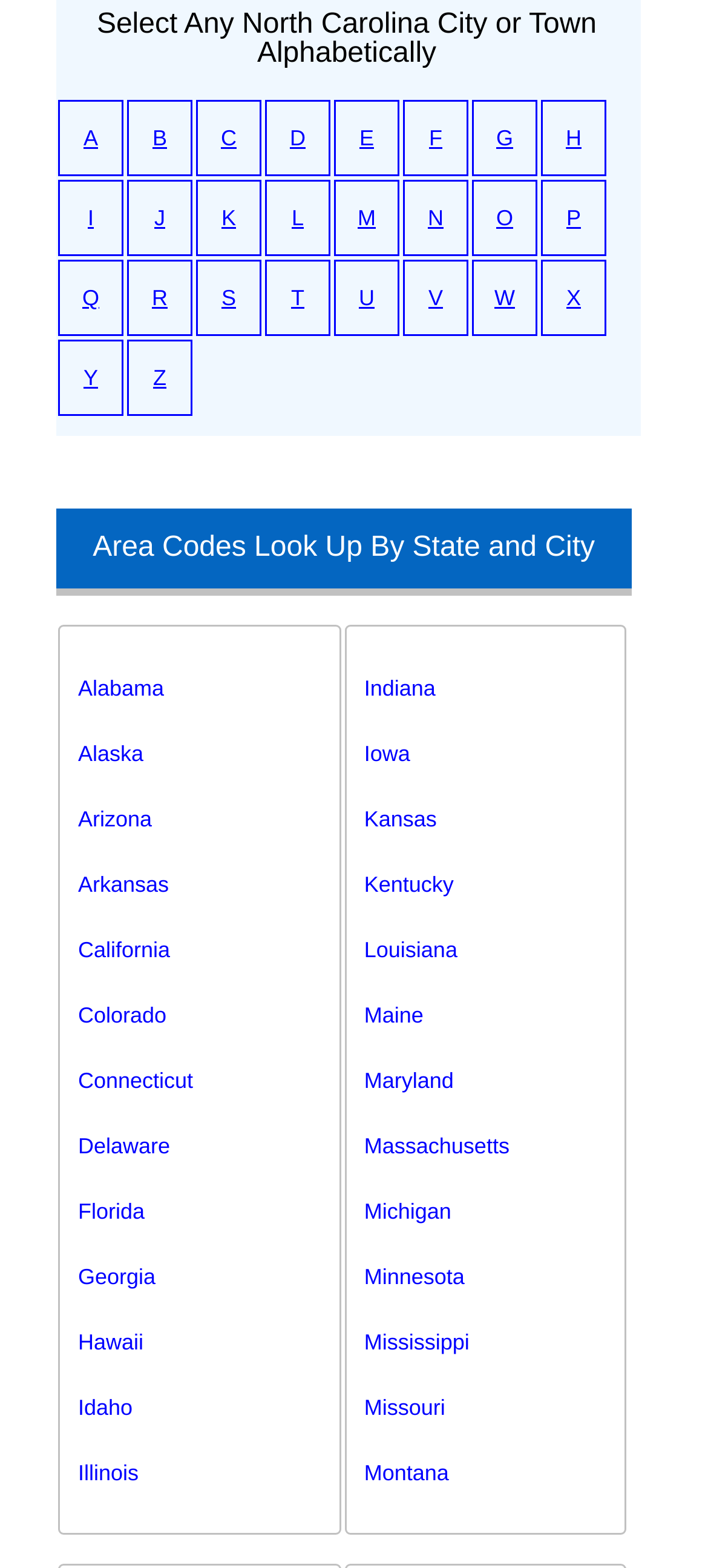Please identify the bounding box coordinates of the area I need to click to accomplish the following instruction: "Select city starting with Z".

[0.118, 0.232, 0.138, 0.249]